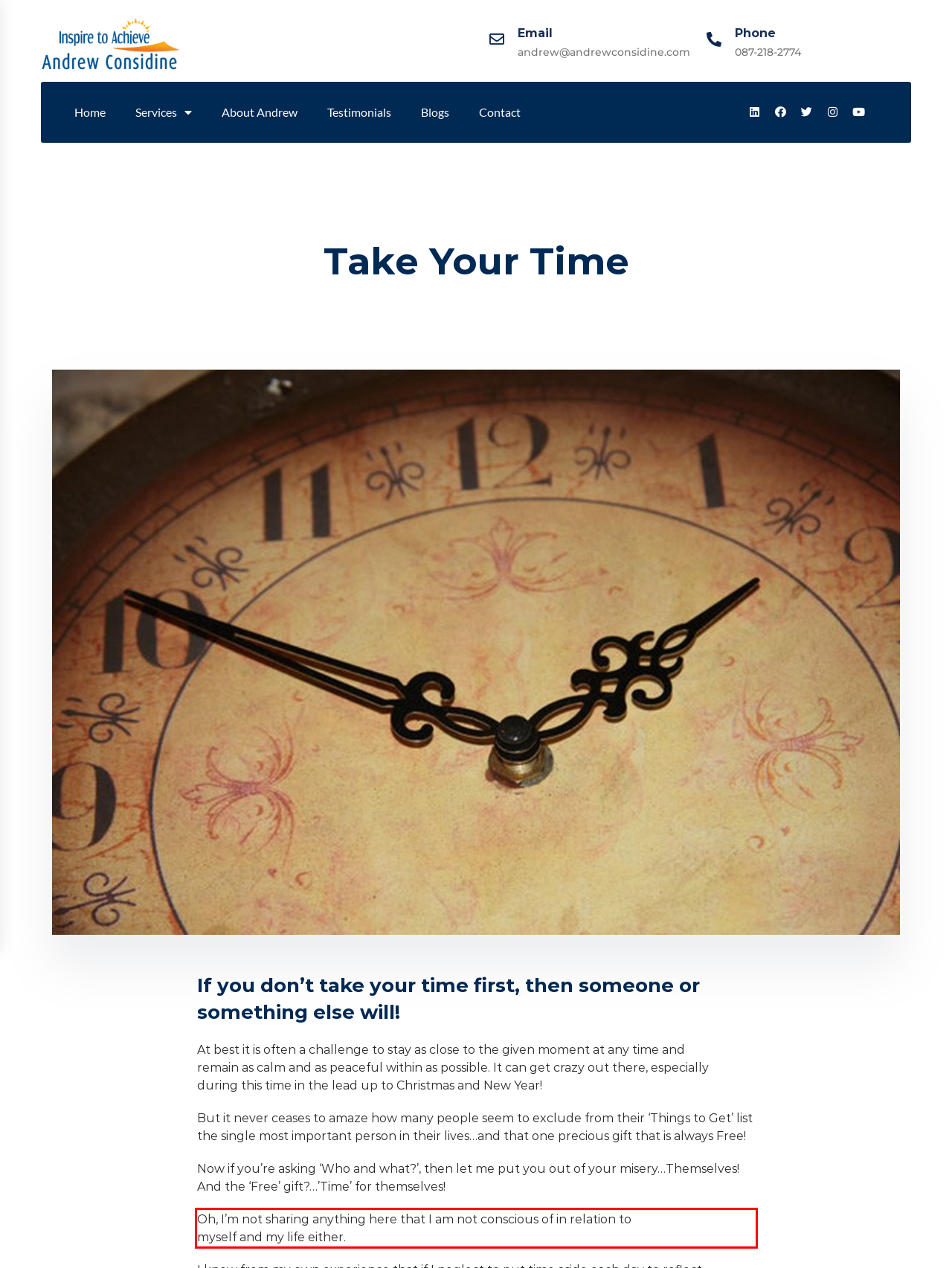Identify the text inside the red bounding box on the provided webpage screenshot by performing OCR.

Oh, I’m not sharing anything here that I am not conscious of in relation to myself and my life either.